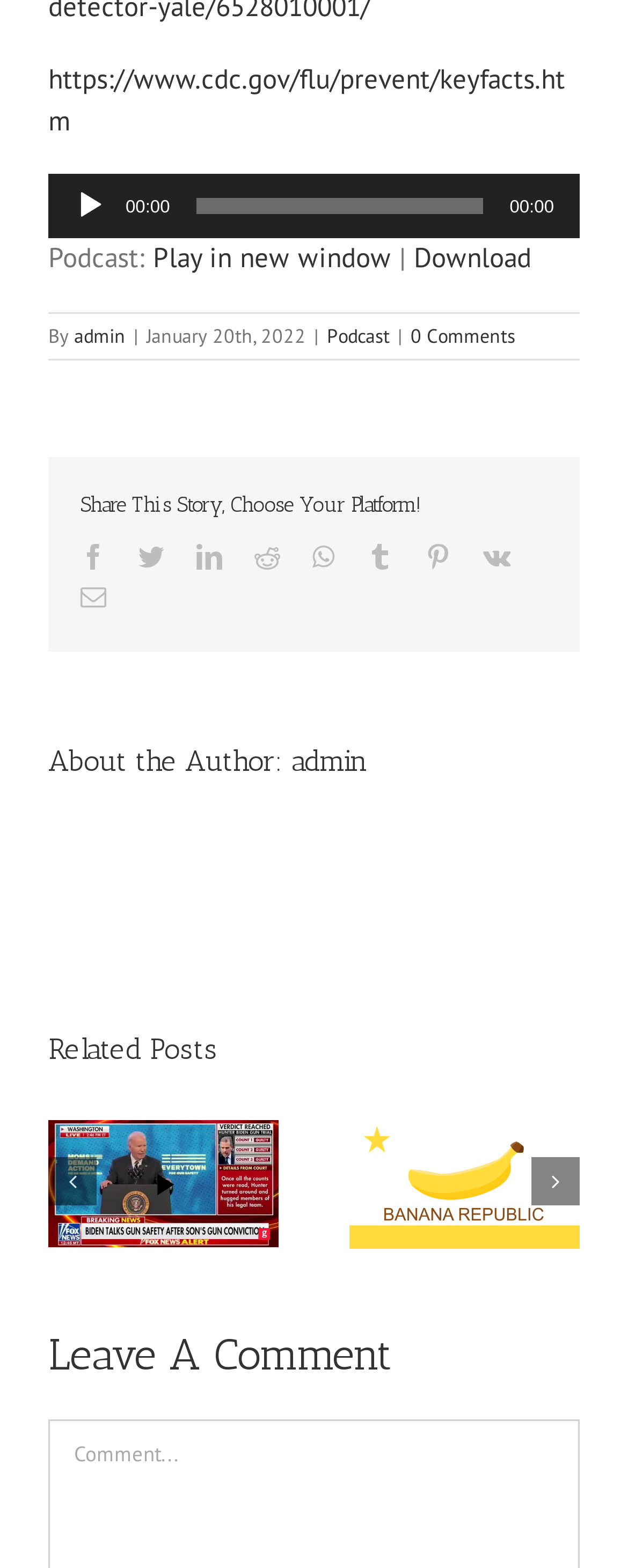What is the text of the first link on the page?
Identify the answer in the screenshot and reply with a single word or phrase.

https://www.cdc.gov/flu/prevent/keyfacts.htm